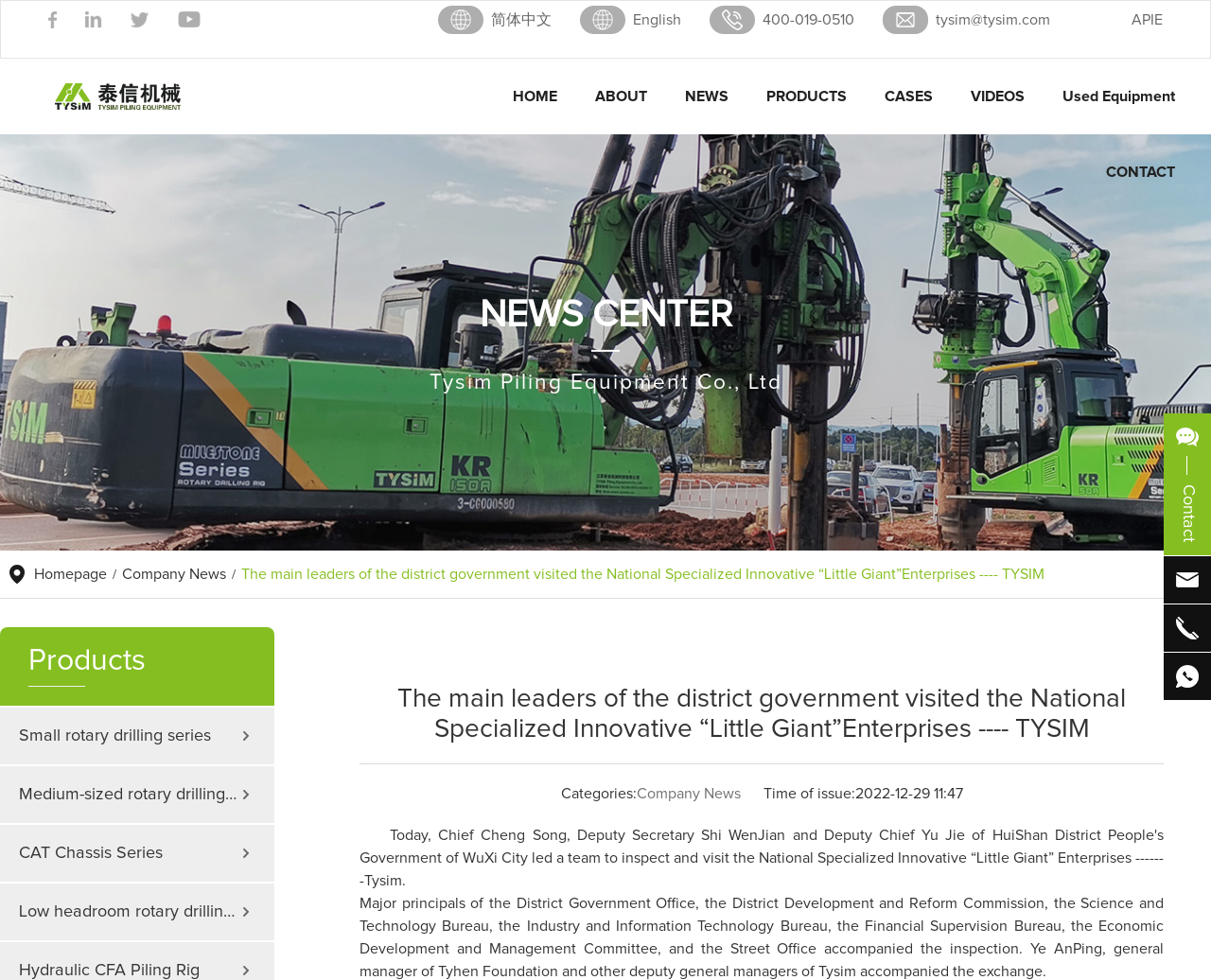Please identify the bounding box coordinates of the area I need to click to accomplish the following instruction: "Read the company news".

[0.525, 0.802, 0.611, 0.818]